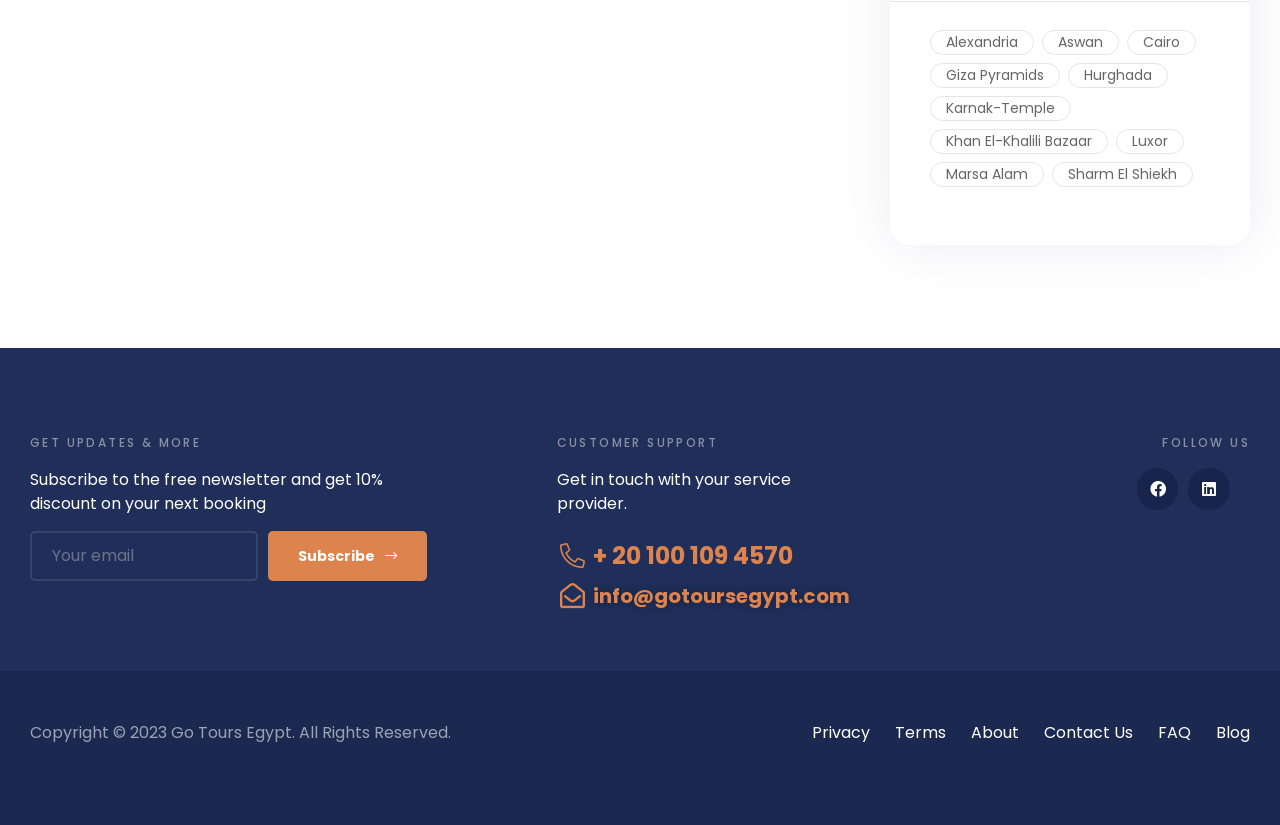Indicate the bounding box coordinates of the element that must be clicked to execute the instruction: "Visit the Facebook page". The coordinates should be given as four float numbers between 0 and 1, i.e., [left, top, right, bottom].

[0.888, 0.567, 0.921, 0.618]